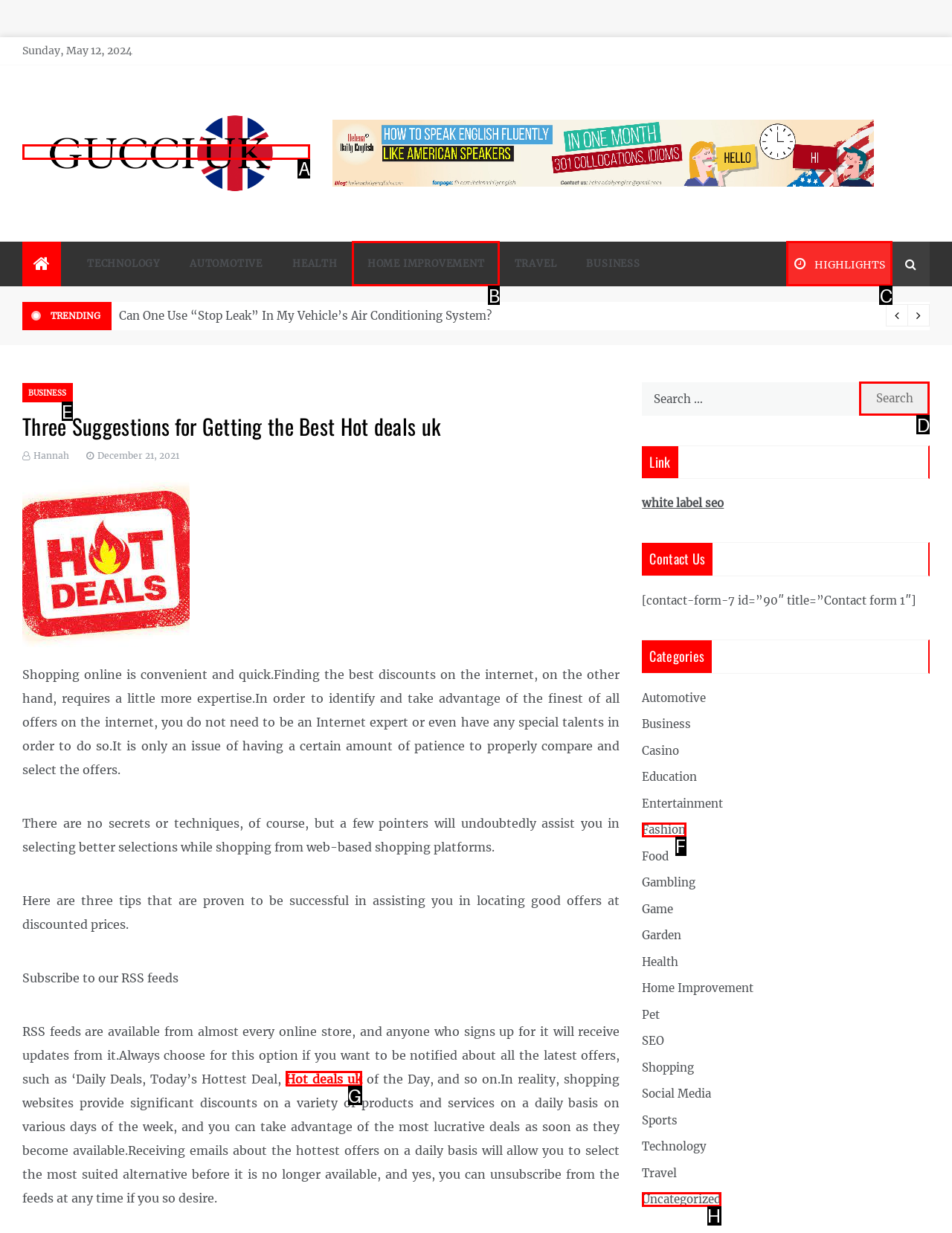Identify the HTML element I need to click to complete this task: Click on the 'Hot deals uk' link Provide the option's letter from the available choices.

G